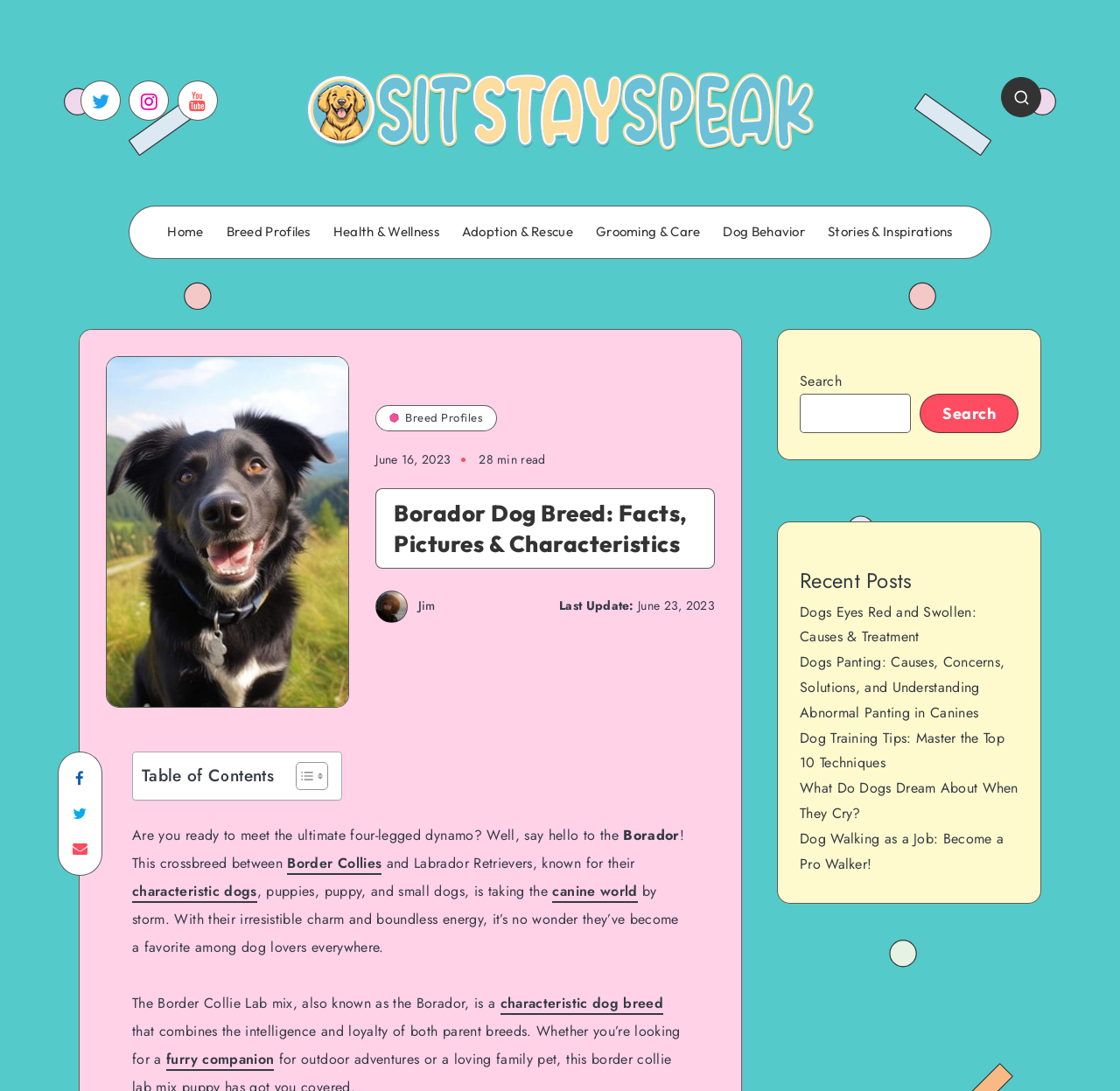Can you identify the bounding box coordinates of the clickable region needed to carry out this instruction: 'Read about Borador dog breed'? The coordinates should be four float numbers within the range of 0 to 1, stated as [left, top, right, bottom].

[0.335, 0.447, 0.638, 0.521]